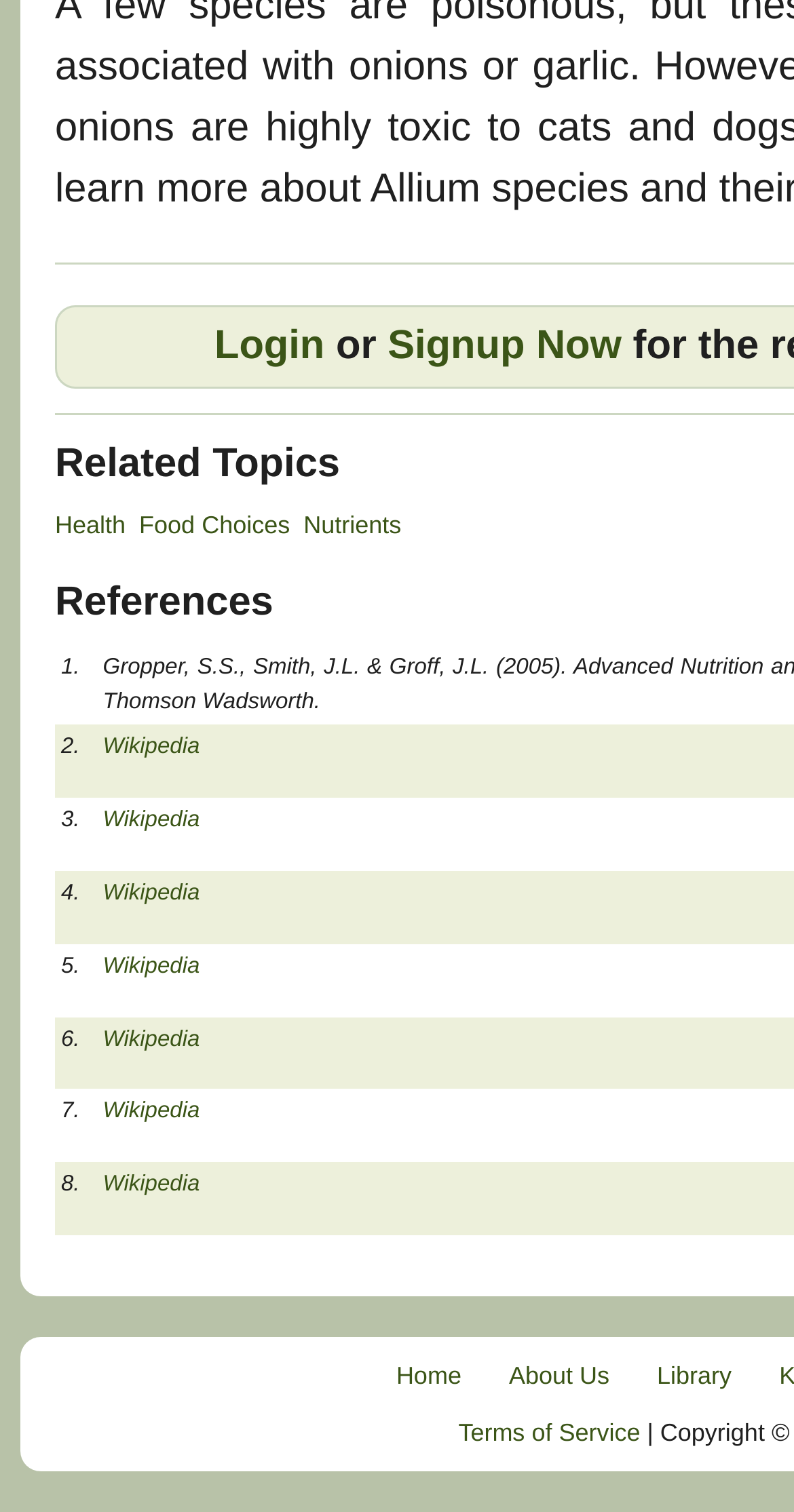Please determine the bounding box coordinates of the clickable area required to carry out the following instruction: "Go to Health page". The coordinates must be four float numbers between 0 and 1, represented as [left, top, right, bottom].

[0.069, 0.338, 0.158, 0.36]